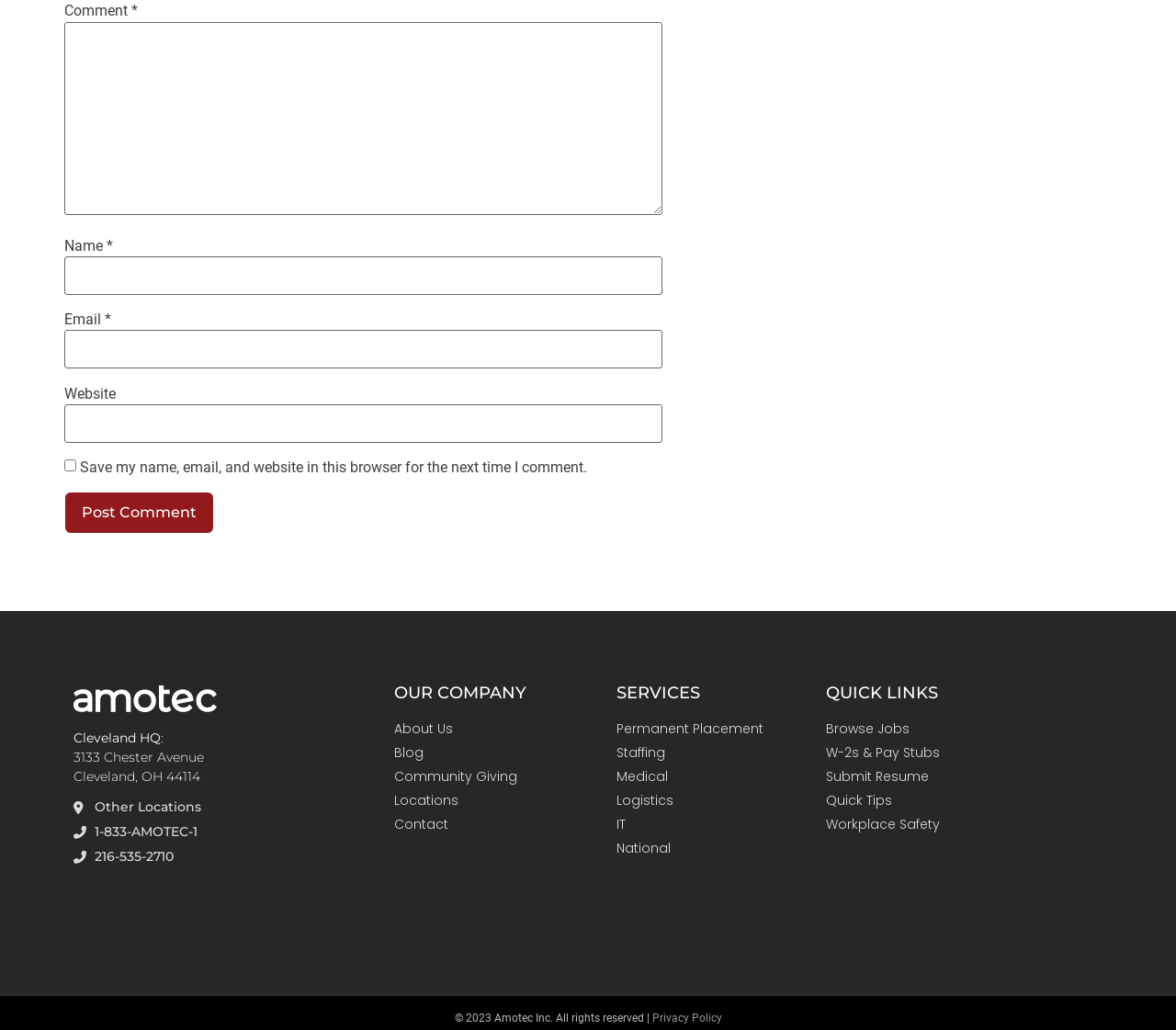What is the purpose of the checkbox?
Refer to the image and provide a one-word or short phrase answer.

Save comment information